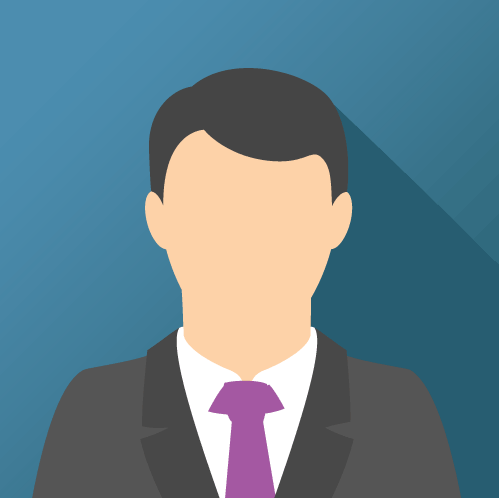Use a single word or phrase to answer the question: What is the profession of the person depicted?

Medical specialist